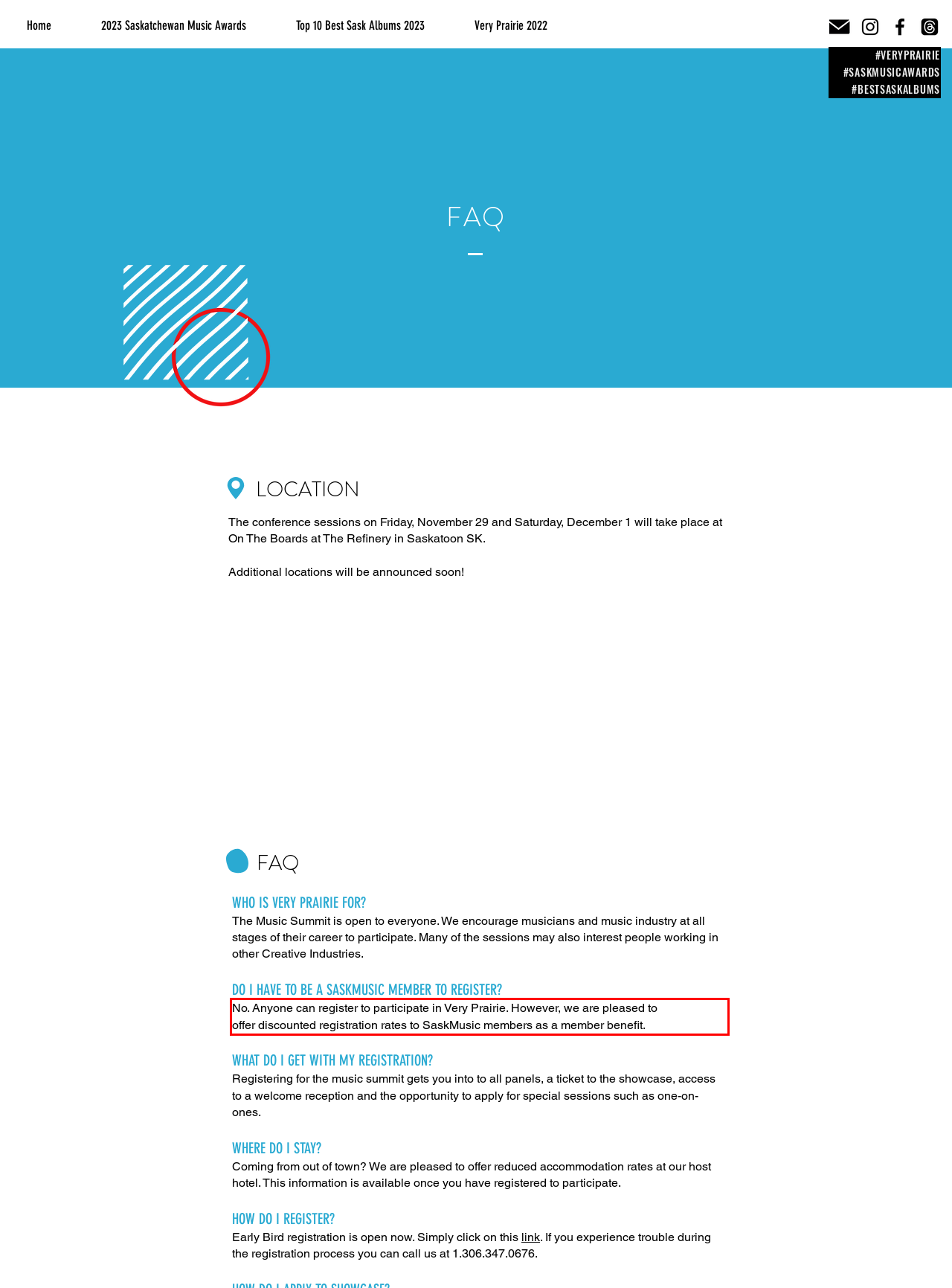Please analyze the provided webpage screenshot and perform OCR to extract the text content from the red rectangle bounding box.

No. Anyone can register to participate in Very Prairie. However, we are pleased to offer discounted registration rates to SaskMusic members as a member benefit.